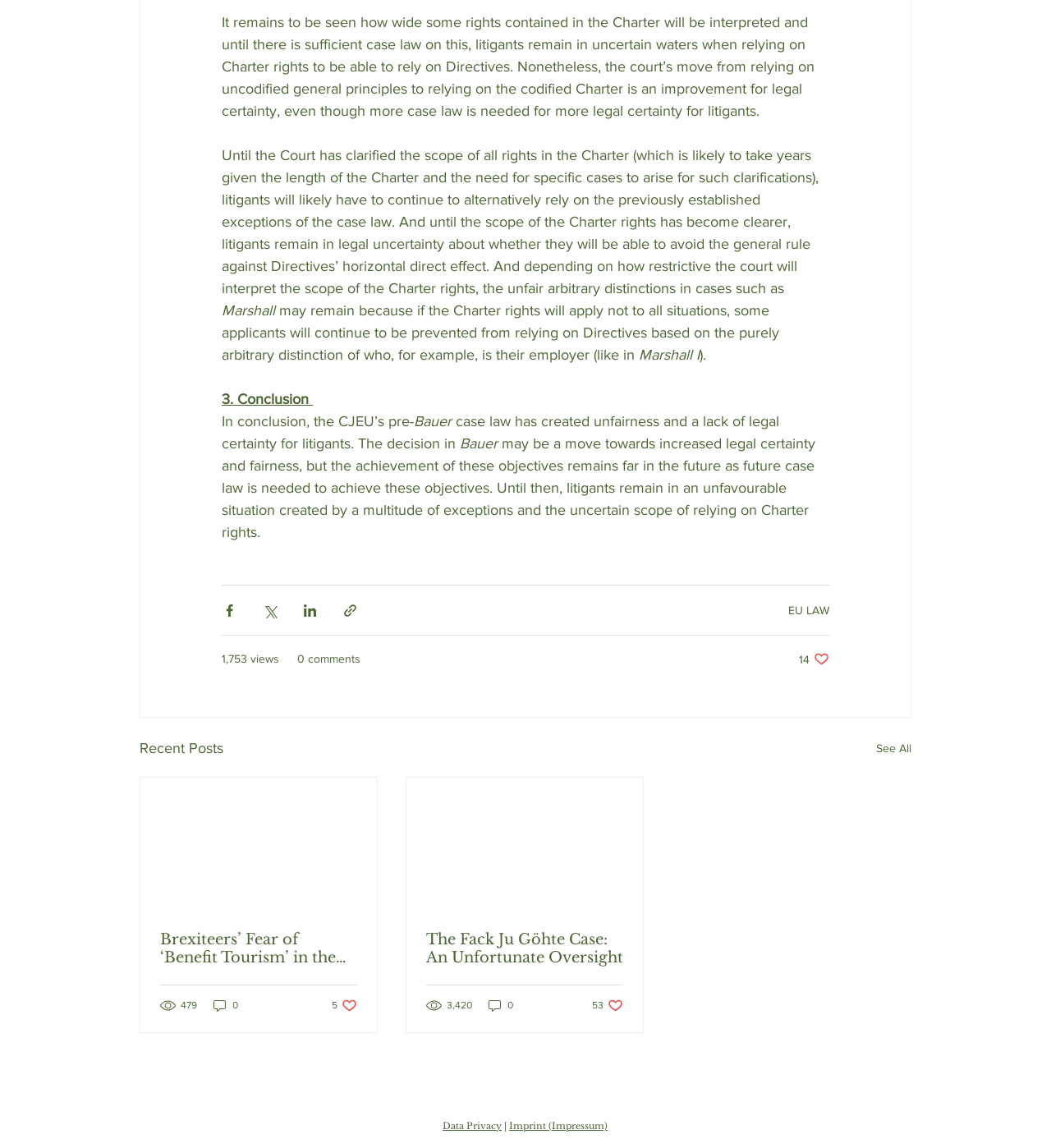Provide the bounding box coordinates, formatted as (top-left x, top-left y, bottom-right x, bottom-right y), with all values being floating point numbers between 0 and 1. Identify the bounding box of the UI element that matches the description: 3,420

[0.405, 0.869, 0.451, 0.882]